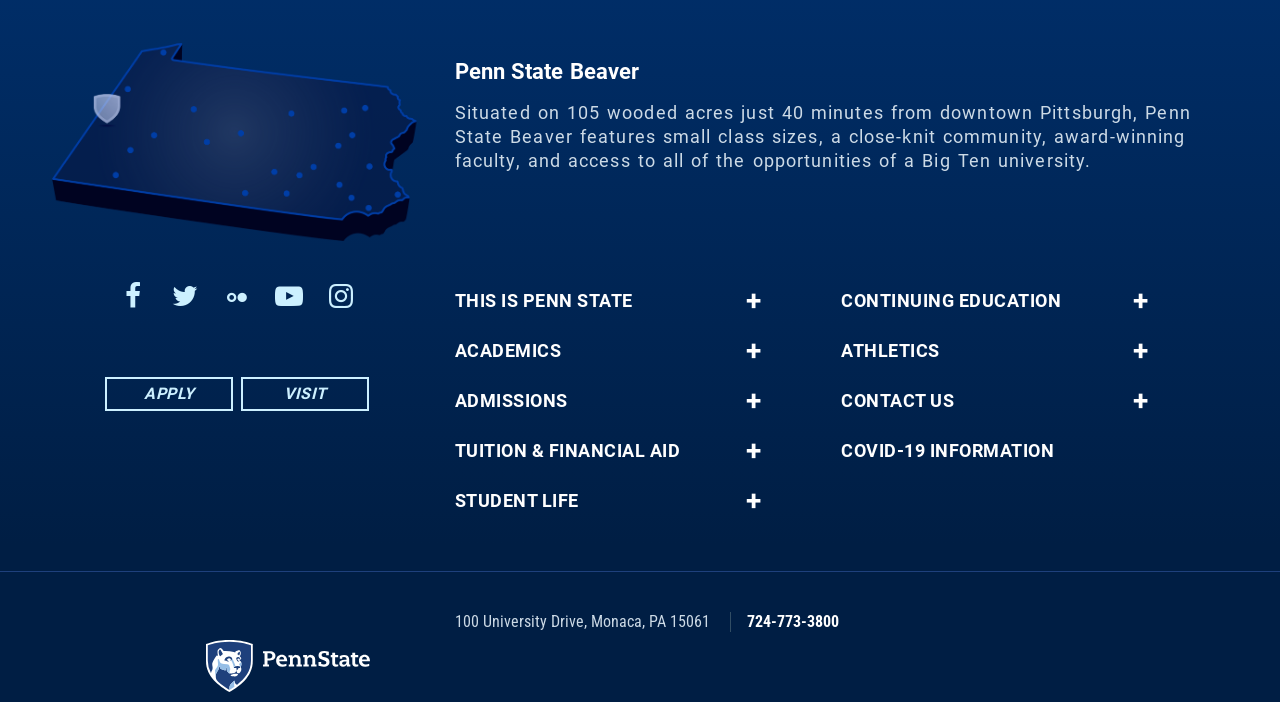Please reply to the following question using a single word or phrase: 
How many social media links are available?

5